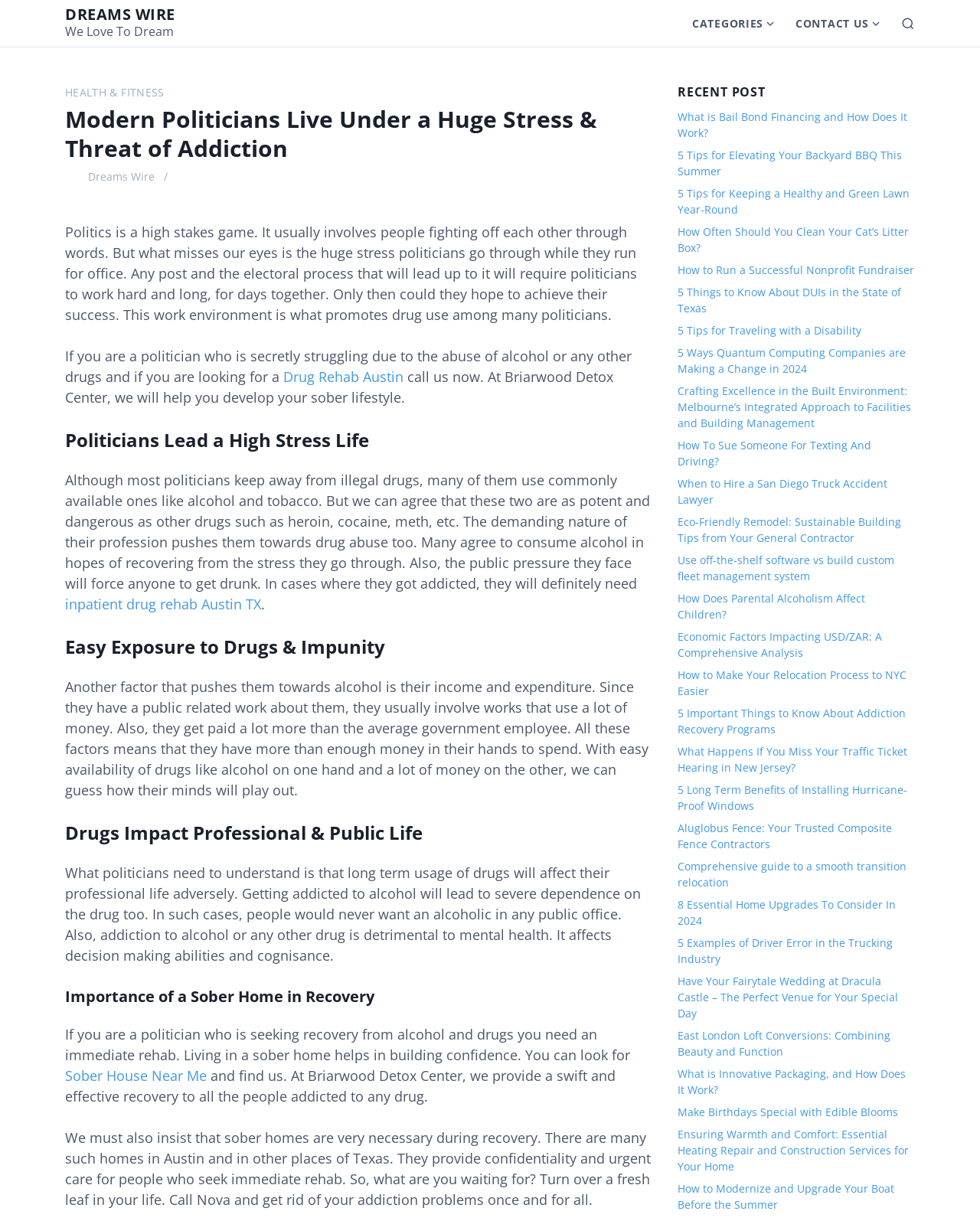How many links are there in the 'Recent Post' section?
Could you give a comprehensive explanation in response to this question?

The 'Recent Post' section on the webpage contains 26 links to various articles and blog posts, covering a range of topics from politics to lifestyle and health.